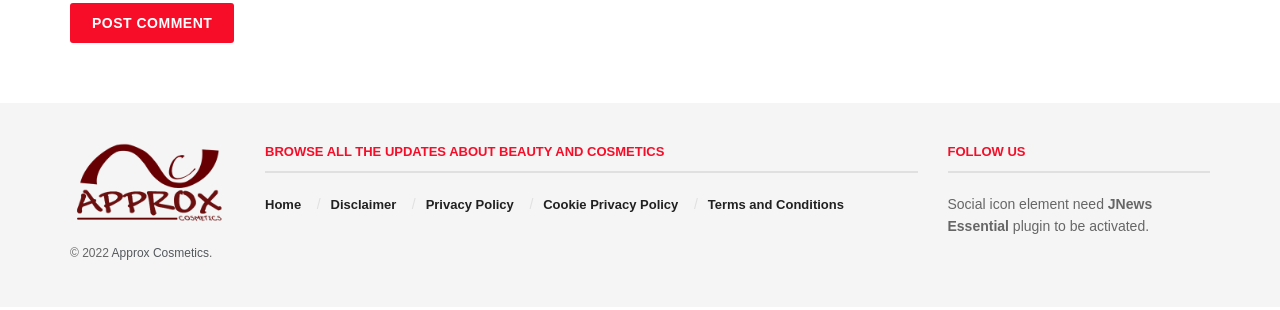Please identify the bounding box coordinates of the element's region that should be clicked to execute the following instruction: "Click on 'LispWorks Foreign Language Interface User Guide and Reference Manual'". The bounding box coordinates must be four float numbers between 0 and 1, i.e., [left, top, right, bottom].

None